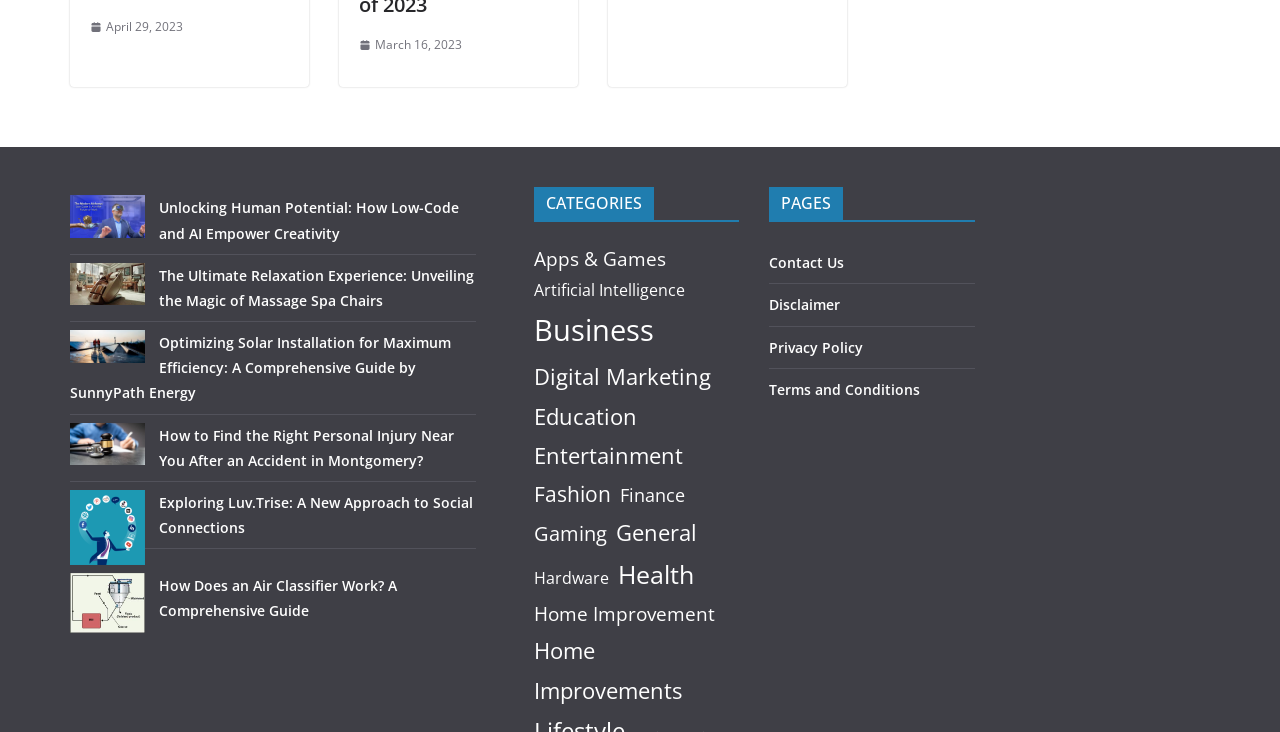How many items are in the 'Business' category?
Please provide a comprehensive answer based on the details in the screenshot.

I found a section on the webpage with a heading 'CATEGORIES'. Under this heading, I found a link with the text 'Business (1,168 items)'. So, I concluded that there are 1,168 items in the 'Business' category.